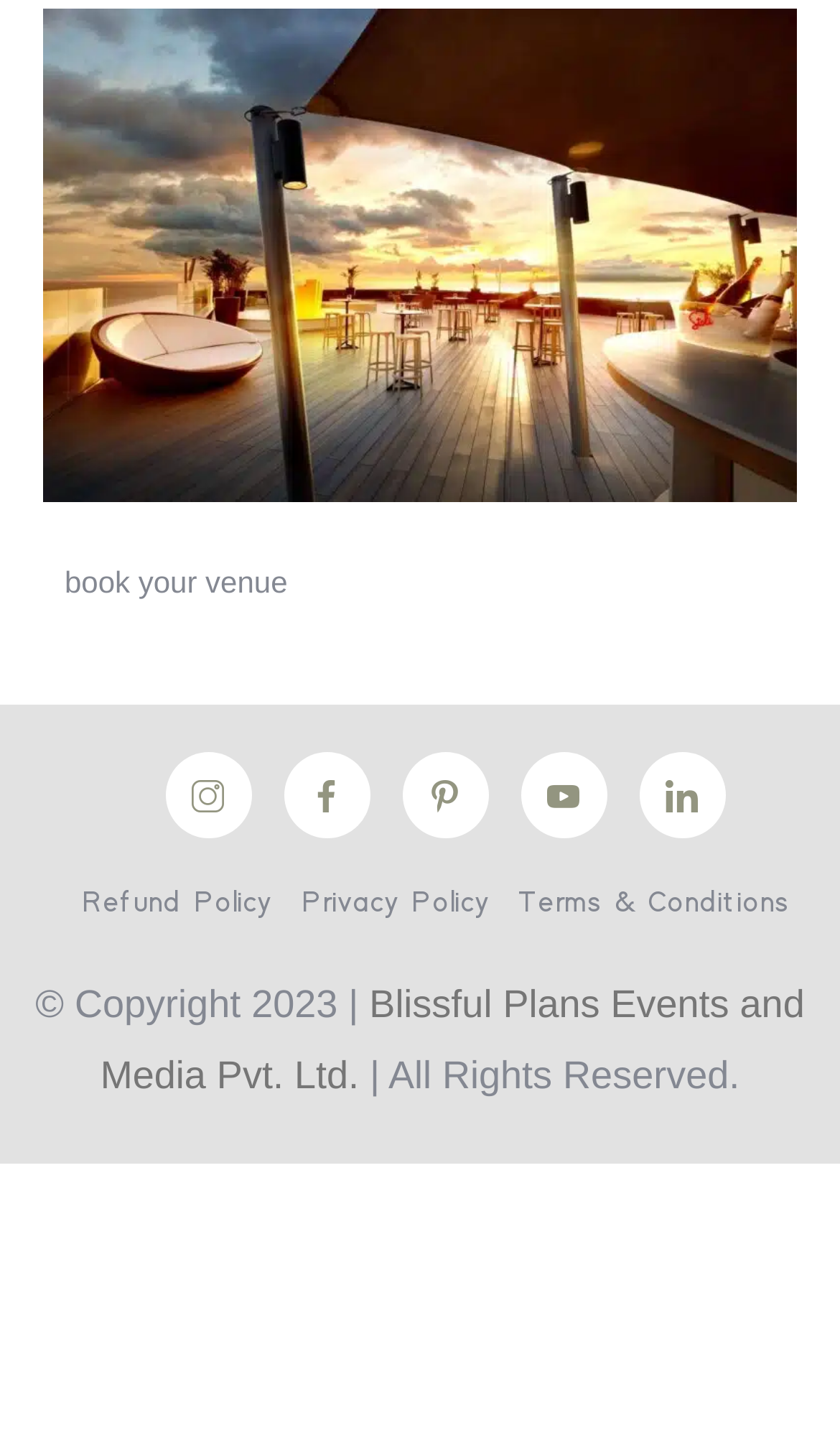What is the text at the bottom left of the page? Analyze the screenshot and reply with just one word or a short phrase.

Copyright 2023